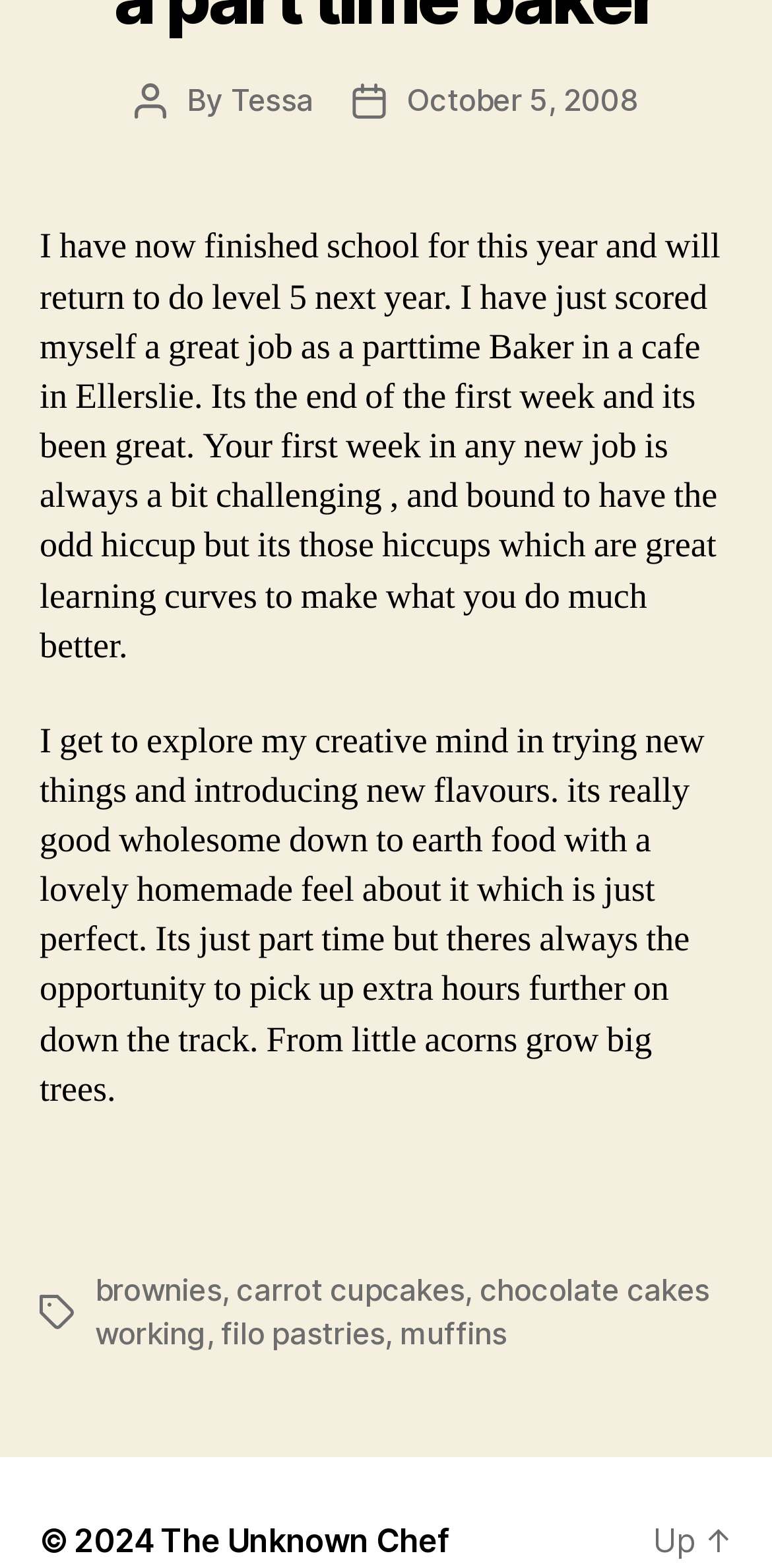Given the webpage screenshot and the description, determine the bounding box coordinates (top-left x, top-left y, bottom-right x, bottom-right y) that define the location of the UI element matching this description: carrot cupcakes

[0.306, 0.81, 0.602, 0.834]